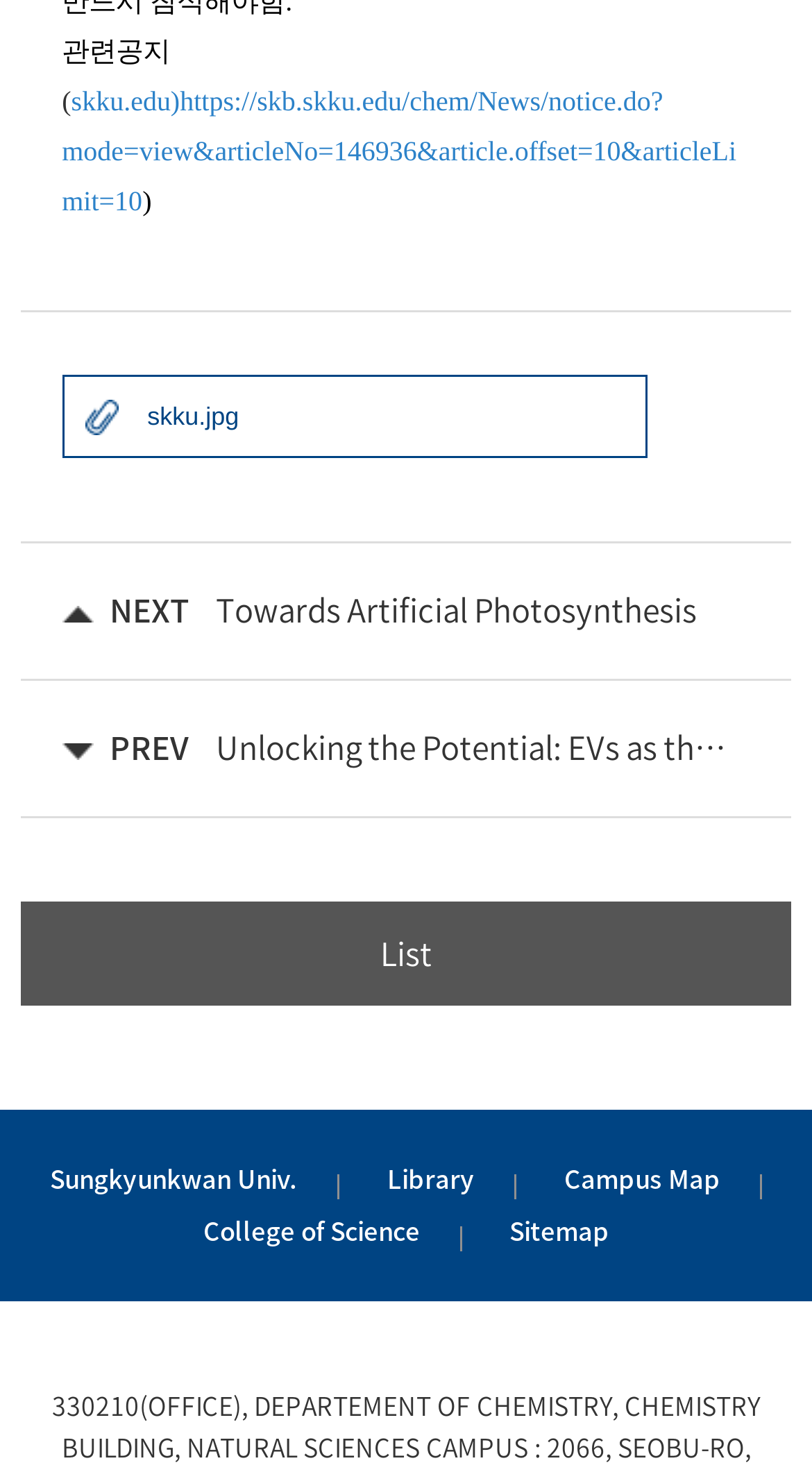Please provide a comprehensive response to the question based on the details in the image: What is the purpose of the 'NEXT' and 'PREV' links?

I inferred that the 'NEXT' and 'PREV' links are used for navigation, likely to move to the next or previous page of news articles or announcements.